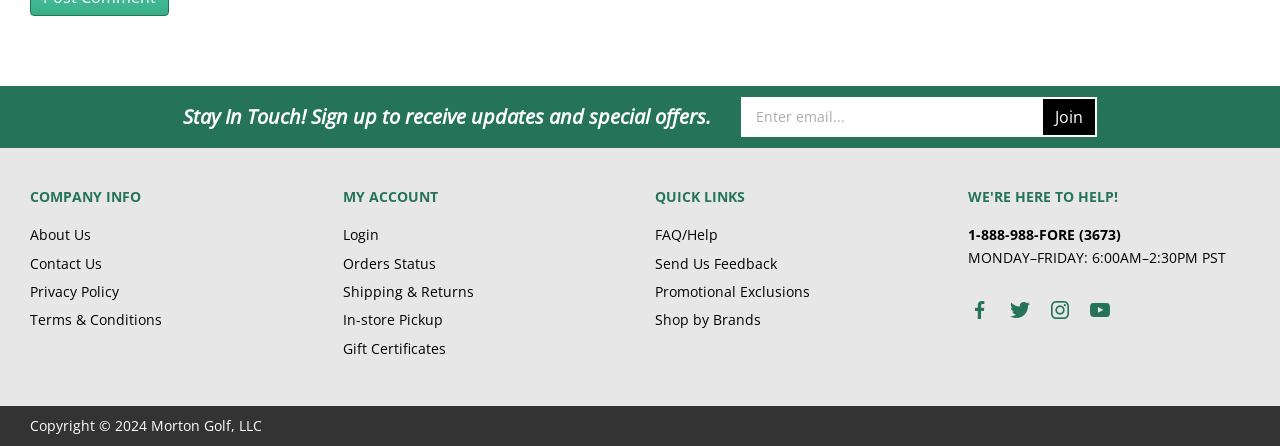Please provide a comprehensive response to the question based on the details in the image: What is the company's phone number?

I found the phone number by looking at the 'WE'RE HERE TO HELP!' section, where it is listed as '1-888-988-FORE (3673)'. I replaced 'FORE' with '3673' to get the full phone number.